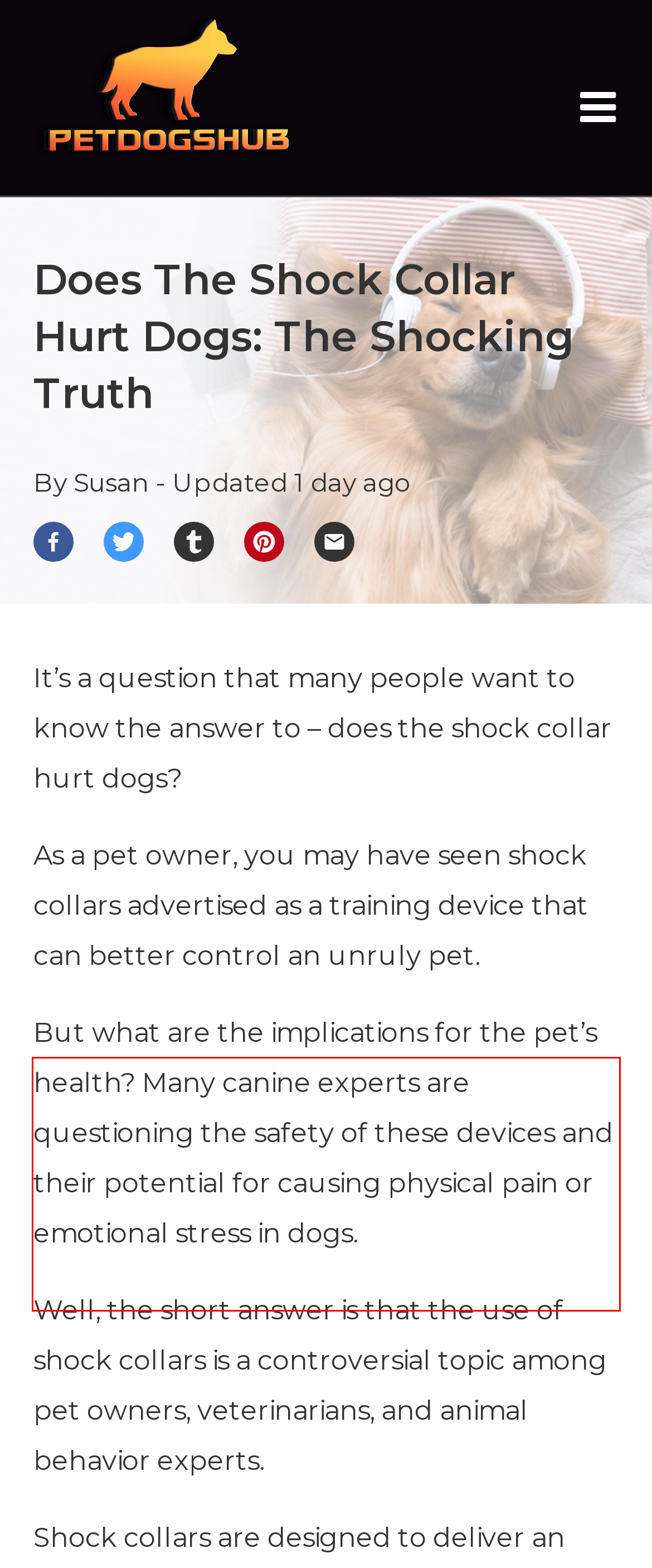Inspect the webpage screenshot that has a red bounding box and use OCR technology to read and display the text inside the red bounding box.

But what are the implications for the pet’s health? Many canine experts are questioning the safety of these devices and their potential for causing physical pain or emotional stress in dogs.